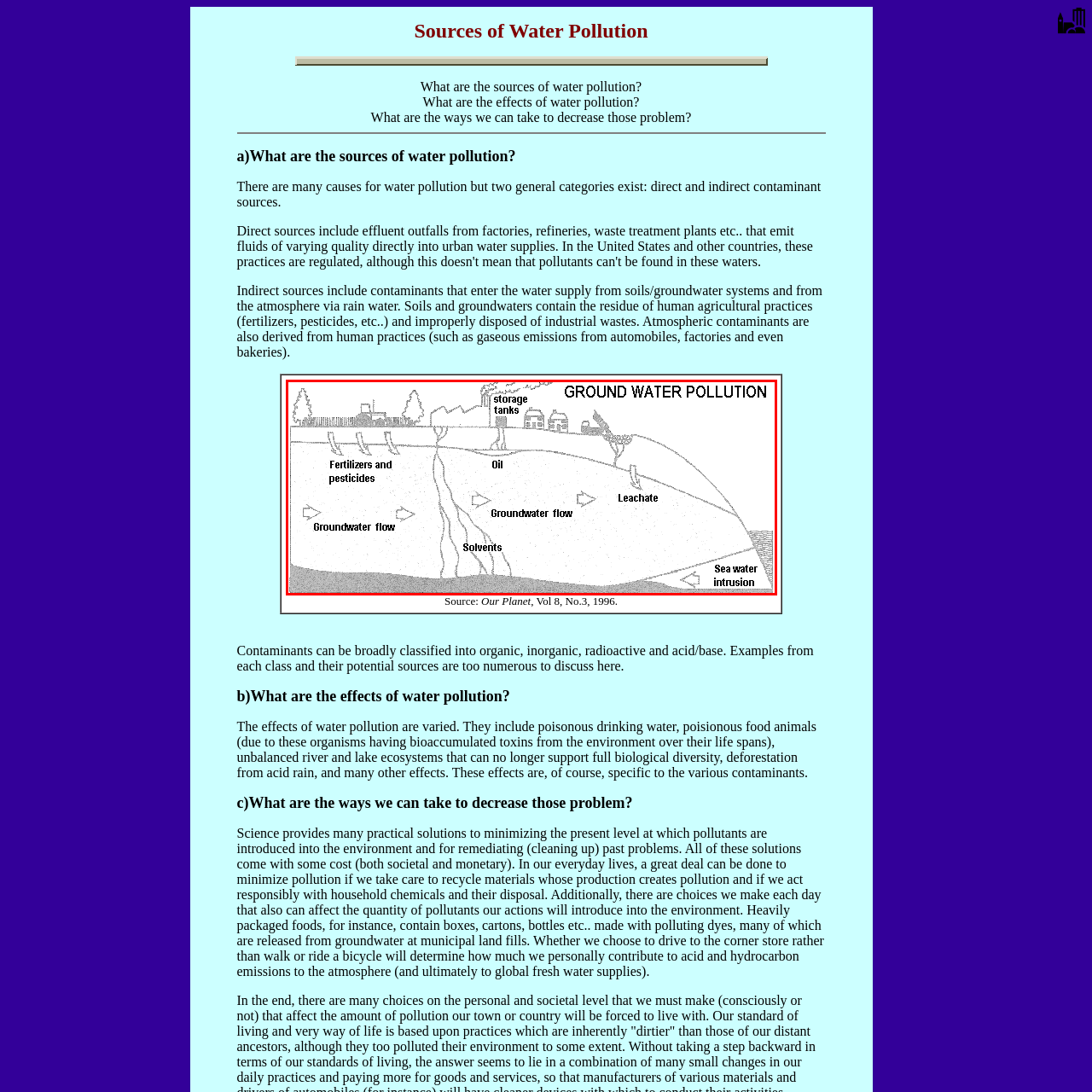Refer to the image enclosed in the red bounding box, then answer the following question in a single word or phrase: What is depicted at the bottom of the diagram?

Seawater intrusion